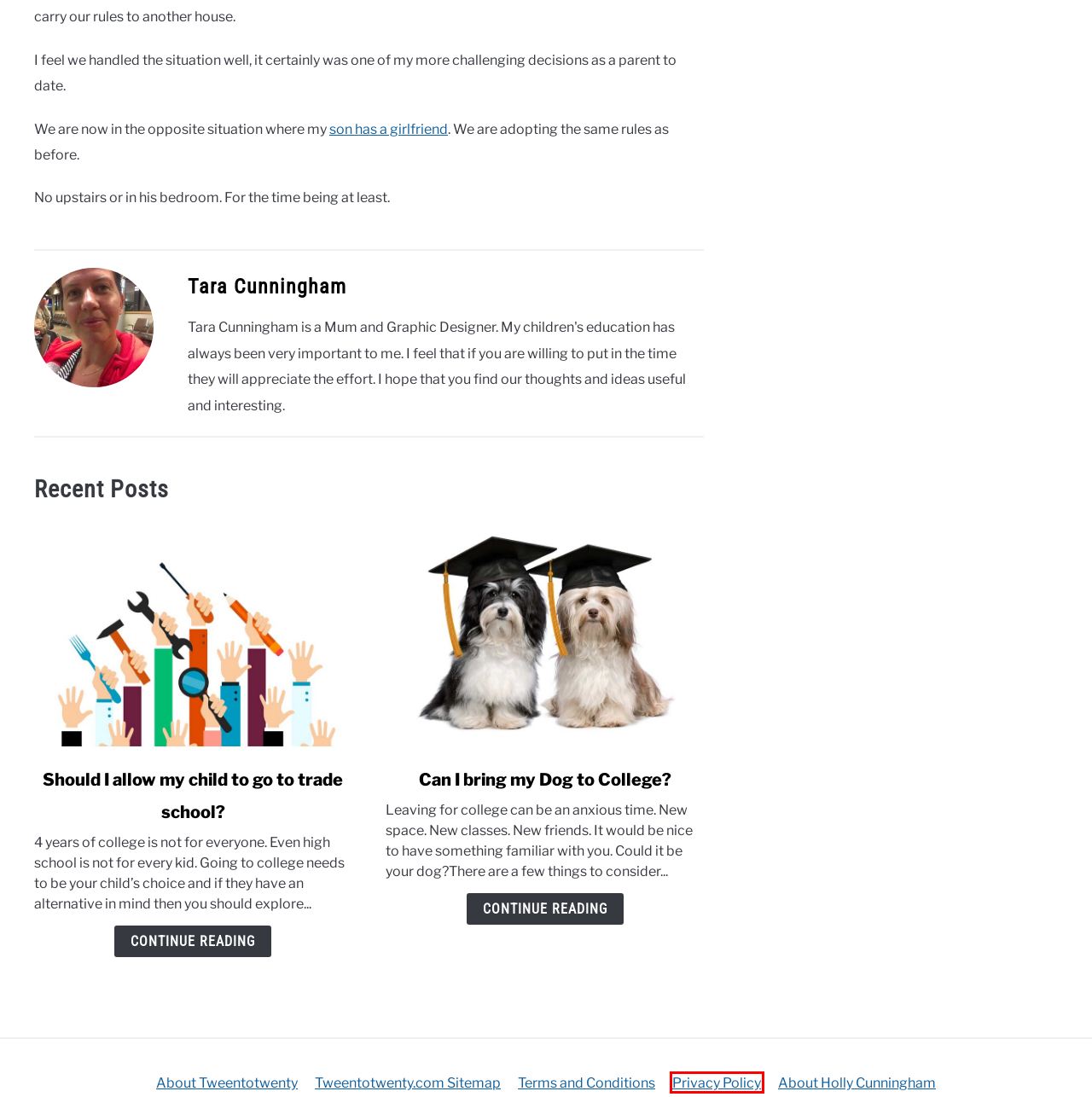Given a screenshot of a webpage featuring a red bounding box, identify the best matching webpage description for the new page after the element within the red box is clicked. Here are the options:
A. About Tara Cunningham - Tweentotwenty .com
B. Can I bring my Dog to College? - Tweentotwenty
C. Privacy Policy
D. Should I allow my child to go to trade school? - Tweentotwenty
E. My Son’s Girlfriend broke up with him - Tweentotwenty
F. About Holly Cunningham - Tweentotwenty .com
G. Tweentotwenty.com Sitemap - Tweentotwenty
H. Terms and Conditions

C